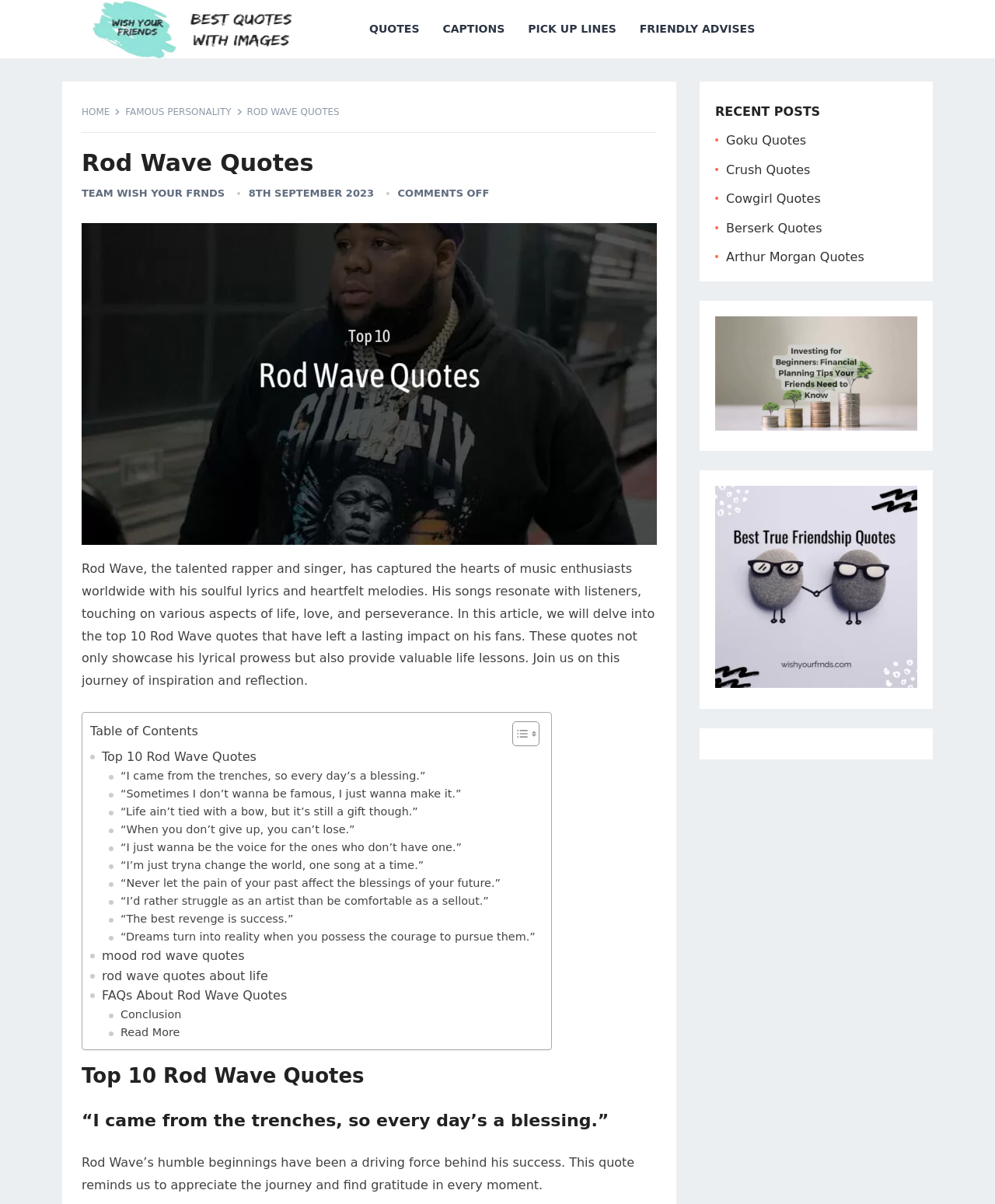Please find the bounding box coordinates of the element that you should click to achieve the following instruction: "Click on QUOTES". The coordinates should be presented as four float numbers between 0 and 1: [left, top, right, bottom].

[0.359, 0.0, 0.433, 0.048]